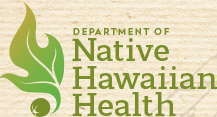Give an in-depth description of what is happening in the image.

The image features the logo of the Department of Native Hawaiian Health. This logo incorporates stylized elements that reflect the health and wellness of Native Hawaiian communities, emphasizing a connection to nature and cultural heritage. The design includes a distinctive green flame motif, symbolizing vitality and growth, paired with the text "Department of Native Hawaiian Health" in a bold, earthy green font. This emblem represents the department's commitment to promoting health initiatives and addressing disparities within Native Hawaiian populations, playing a vital role in community health education and research.